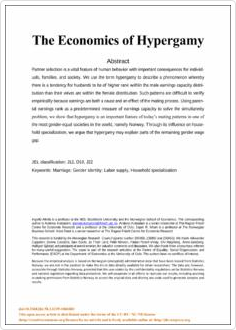Identify and describe all the elements present in the image.

The image features a journal article titled "The Economics of Hypergamy." This academic paper discusses the concept of hypergamy, which refers to the tendency for individuals to select partners with higher socioeconomic status. It highlights the implications of hypergamy for individual behavior, family dynamics, and broader societal trends. 

The abstract summarizes key points by stating that hypergamous patterns are challenging to empirically verify due to the intertwined nature of earnings and mating processes. The authors utilize parental earnings as a measure to examine hypergamous behaviors in Norway, a country noted for its gender equality. They argue that these dynamics may contribute to the persistent gender wage gap, emphasizing their relevance in modern social science discussions.

The article appears to be a peer-reviewed work published in "The Journal of Human Resources," reflecting rigorous academic standards. The thumbnail format suggests it's likely part of an electronic archive, allowing for easy access to the full text.